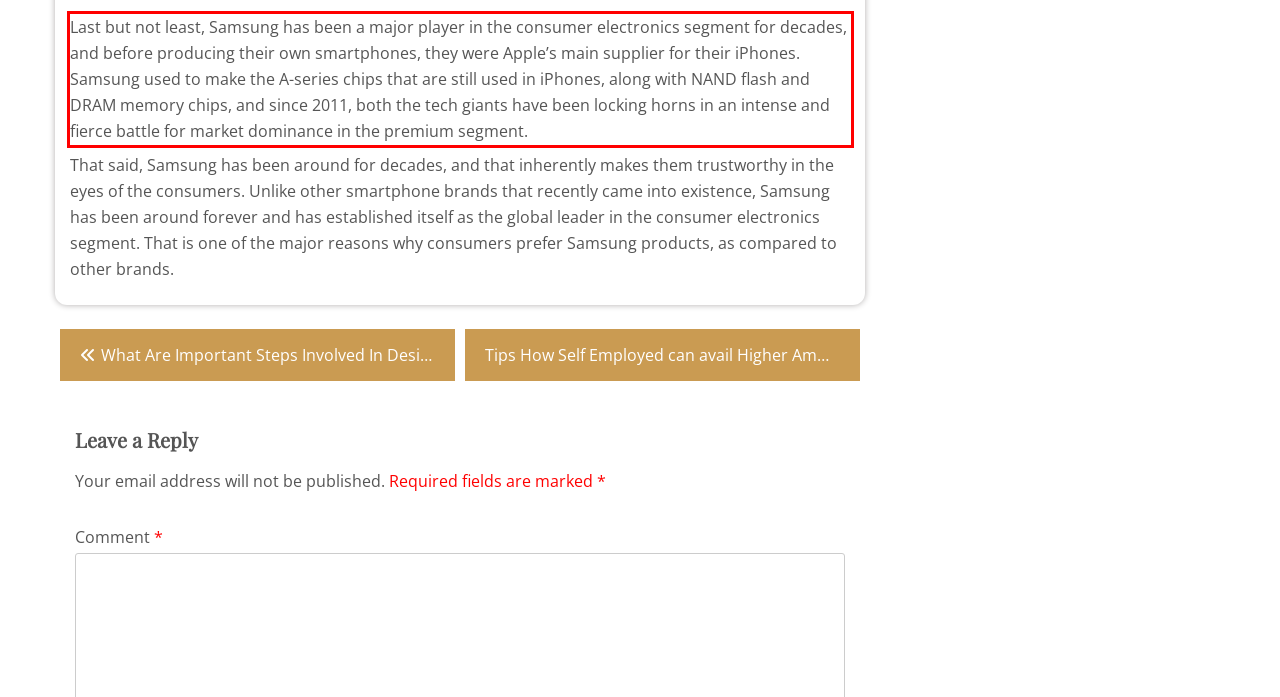You are provided with a screenshot of a webpage that includes a red bounding box. Extract and generate the text content found within the red bounding box.

Last but not least, Samsung has been a major player in the consumer electronics segment for decades, and before producing their own smartphones, they were Apple’s main supplier for their iPhones. Samsung used to make the A-series chips that are still used in iPhones, along with NAND flash and DRAM memory chips, and since 2011, both the tech giants have been locking horns in an intense and fierce battle for market dominance in the premium segment.